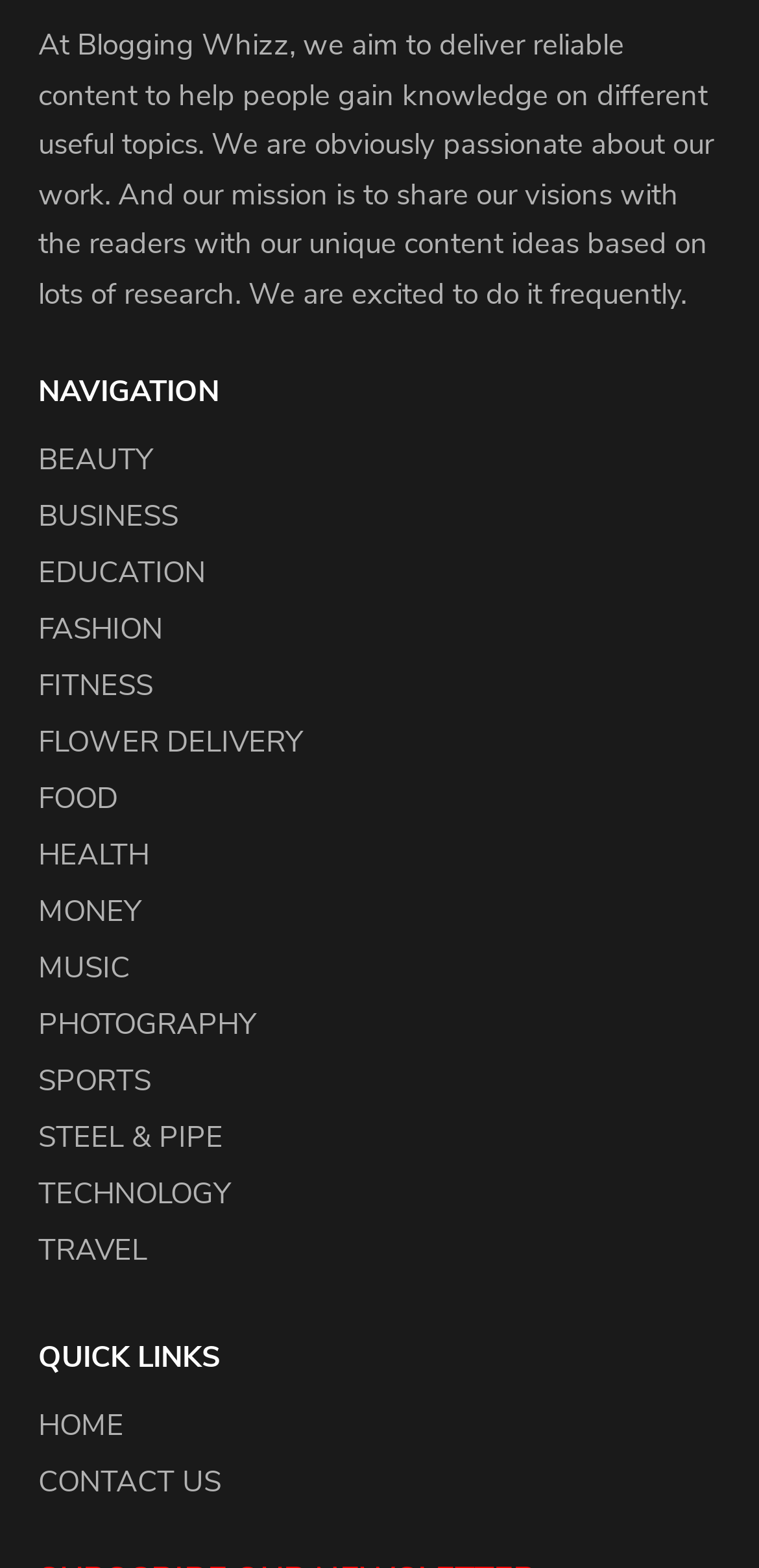Identify the bounding box coordinates of the clickable region necessary to fulfill the following instruction: "visit education page". The bounding box coordinates should be four float numbers between 0 and 1, i.e., [left, top, right, bottom].

[0.05, 0.353, 0.271, 0.378]